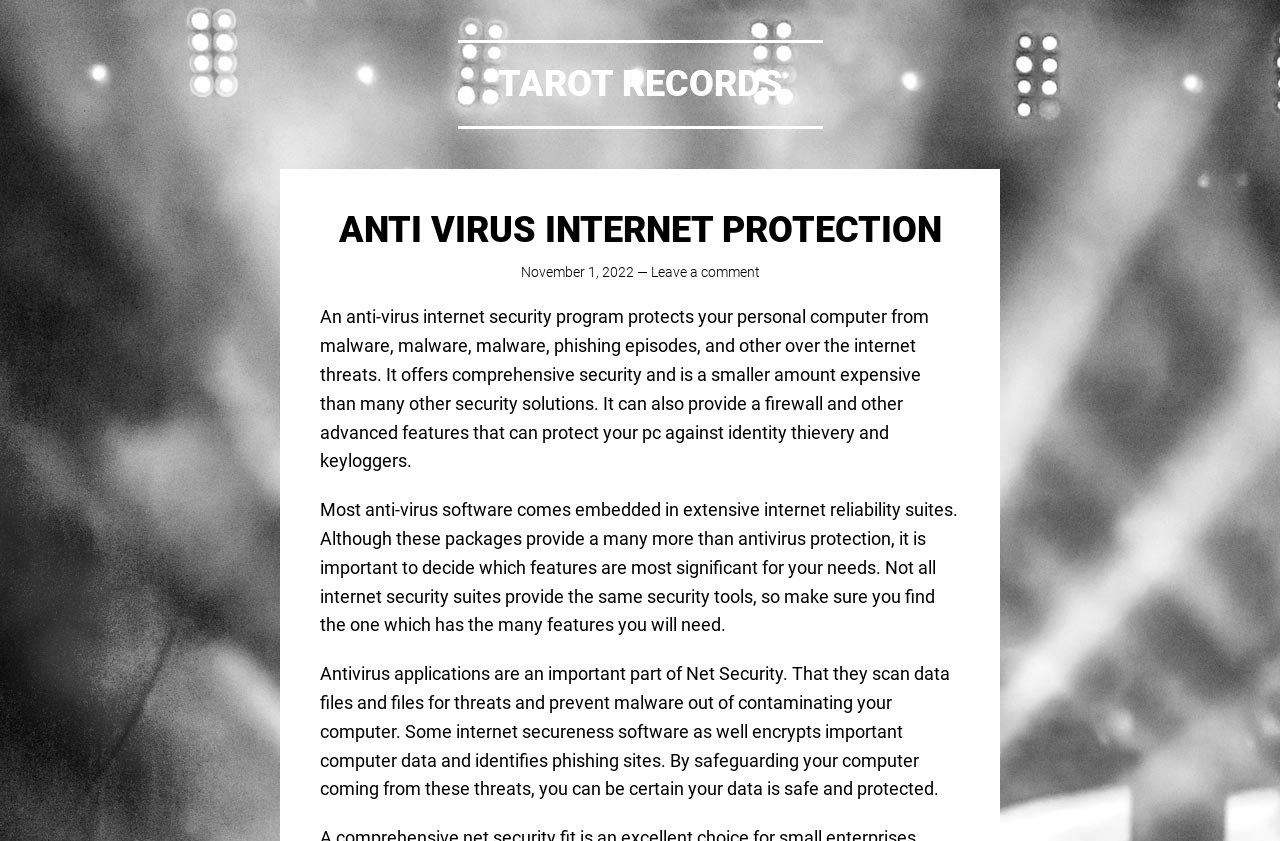Give the bounding box coordinates for this UI element: "Get Started with Pega". The coordinates should be four float numbers between 0 and 1, arranged as [left, top, right, bottom].

None